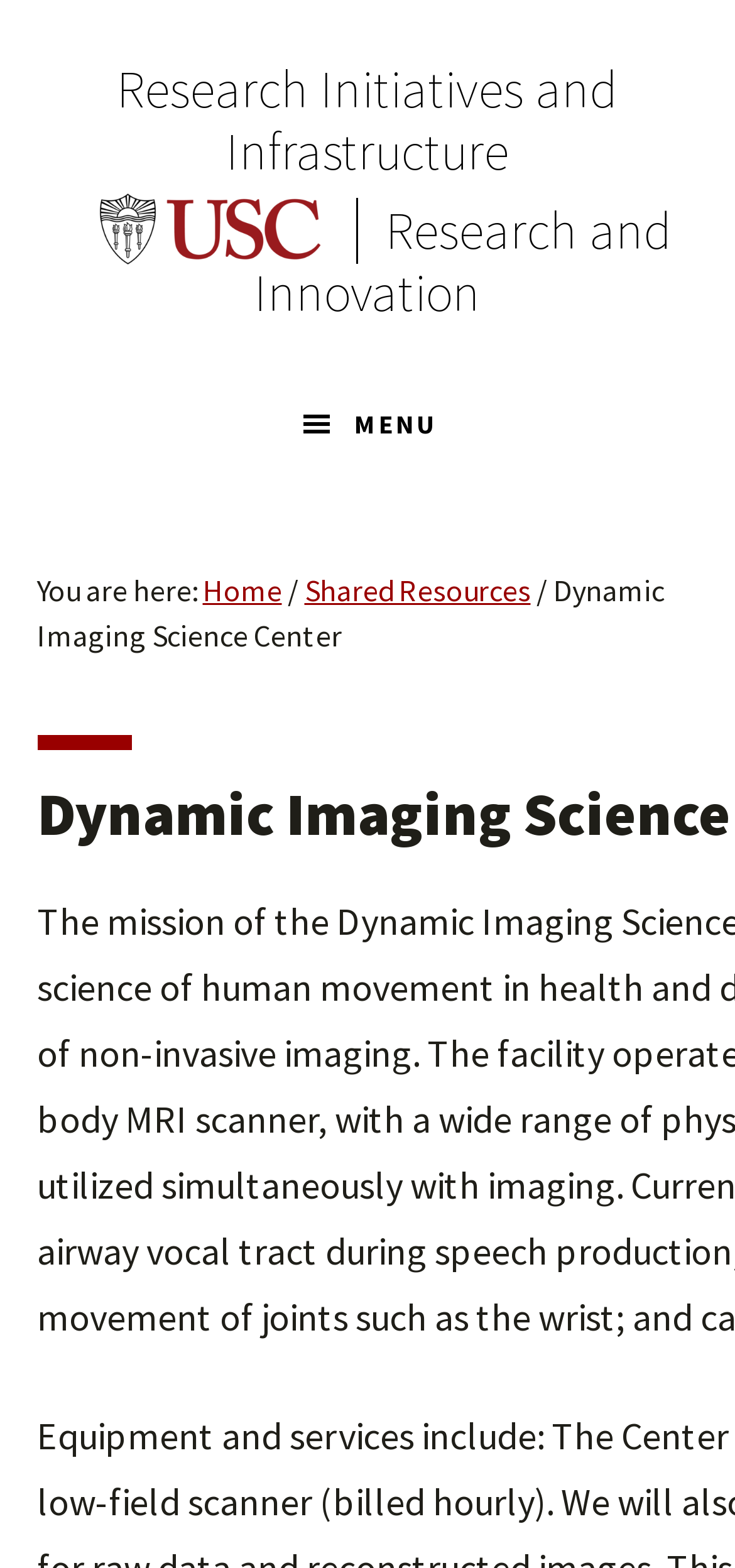Determine the bounding box coordinates of the UI element described by: "Real Weddings".

None